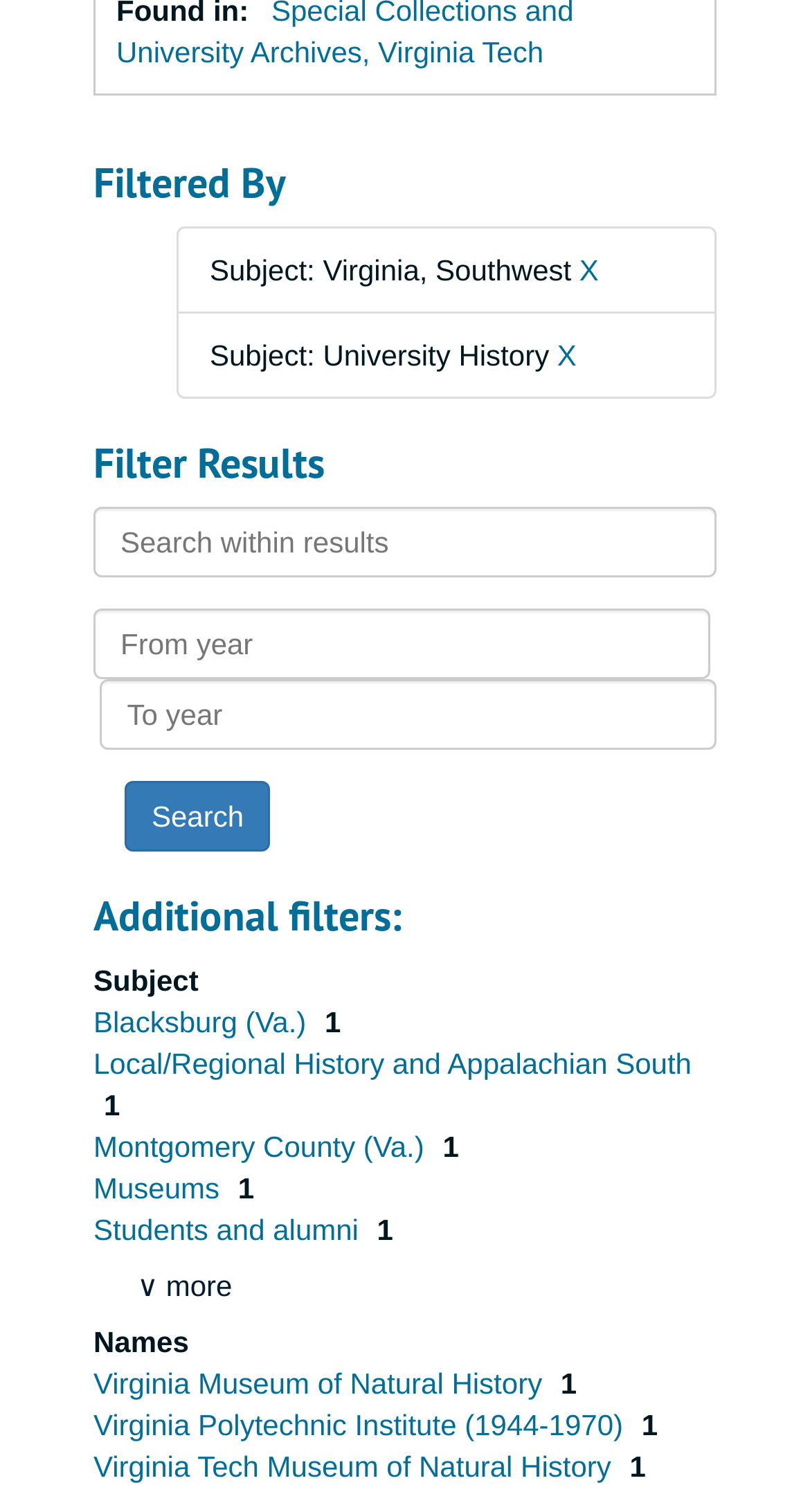Give a one-word or phrase response to the following question: What is the range of years available for filtering?

From year to To year